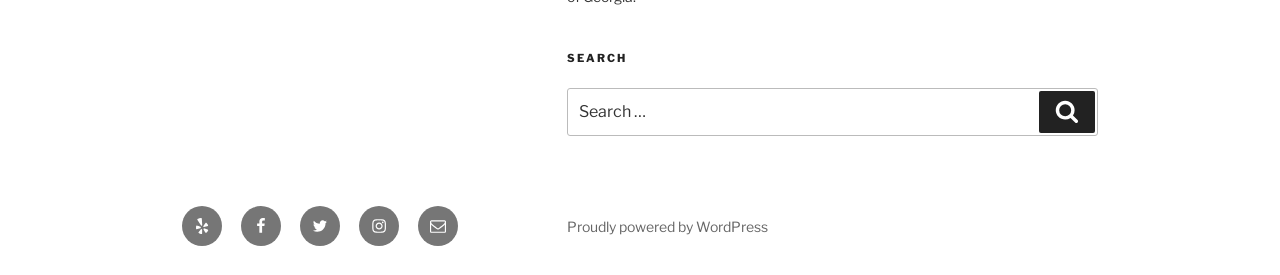What is the platform that powers this website?
Can you offer a detailed and complete answer to this question?

At the bottom of the webpage, there is a link that says 'Proudly powered by WordPress', indicating that this website is built using the WordPress platform.